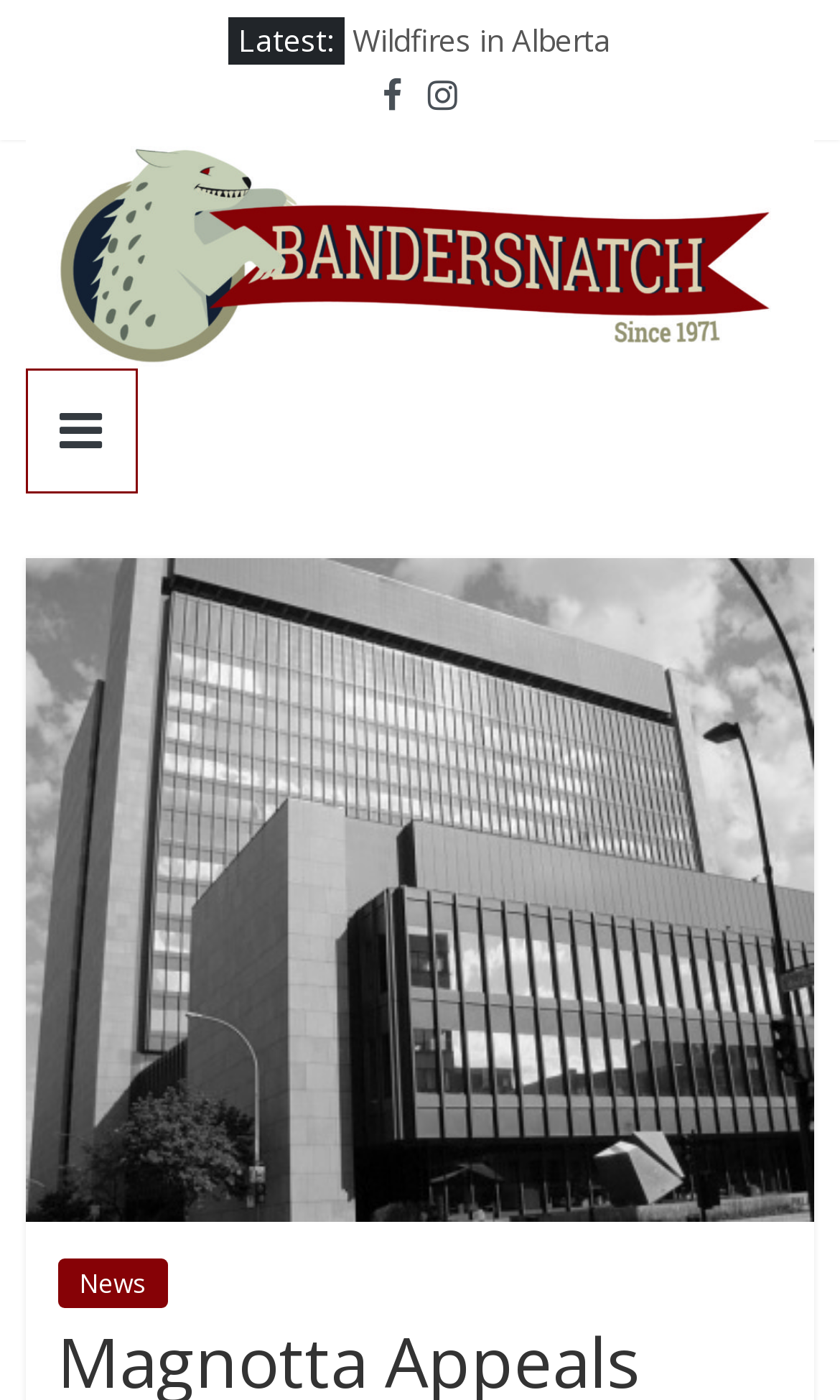Please provide the bounding box coordinates in the format (top-left x, top-left y, bottom-right x, bottom-right y). Remember, all values are floating point numbers between 0 and 1. What is the bounding box coordinate of the region described as: The Writing Centre

[0.419, 0.048, 0.729, 0.078]